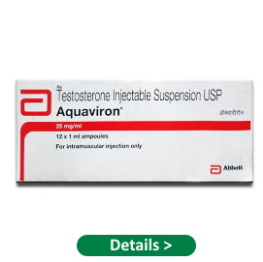What is the color of the text indicating the medical purpose?
Provide a one-word or short-phrase answer based on the image.

Red and black